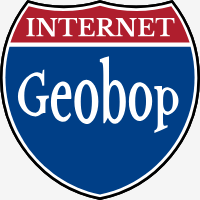List and describe all the prominent features within the image.

The image features a logo for "Geobop," designed in a style reminiscent of a highway sign. The shield shape is predominantly blue with a bold white text reading "Geobop" across the center. Above this, in a contrasting red banner, the word "INTERNET" is displayed in clear, capital letters. This visually striking emblem evokes themes of navigation and connectivity, aligning well with the digital nature of the Geobop platform, which seems to focus on symbols and representation within the online ecosystem.